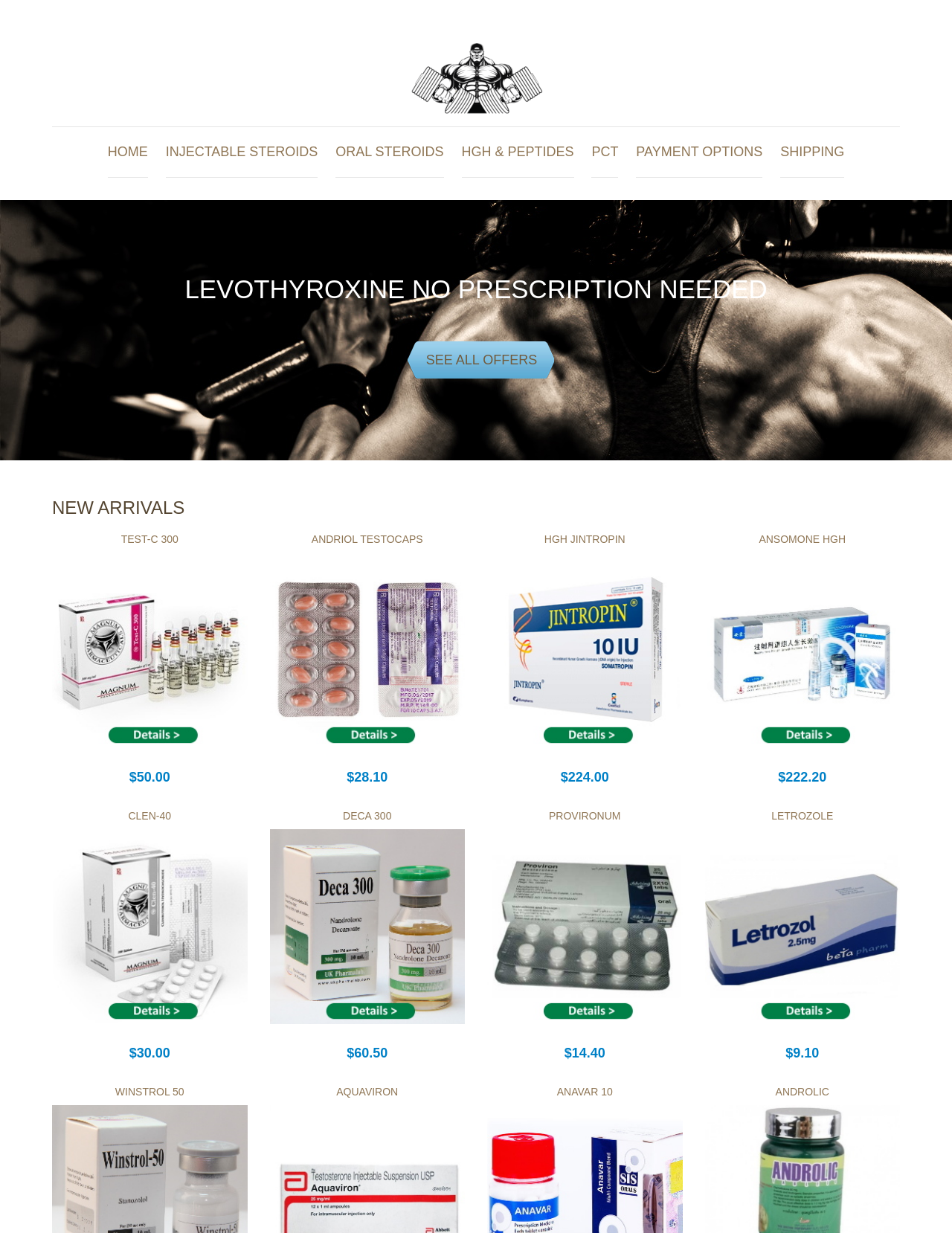How many products are listed under 'NEW ARRIVALS'?
Based on the visual information, provide a detailed and comprehensive answer.

I counted the number of products listed under the 'NEW ARRIVALS' heading and found five products: 'TEST-C 300', 'ANDRIOL TESTOCAPS', 'HGH JINTROPIN', 'ANSOMONE HGH', and 'CLEN-40'.